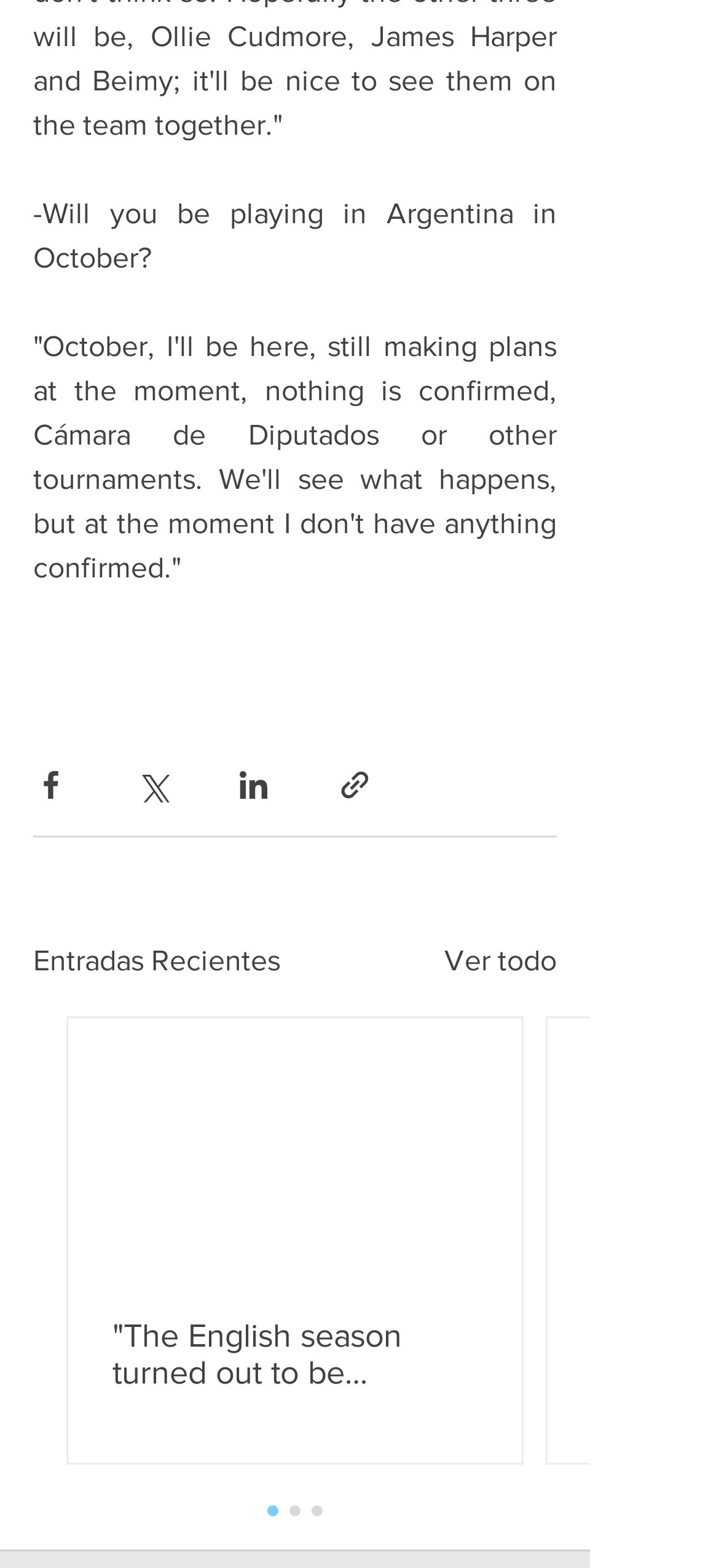Please identify the bounding box coordinates of where to click in order to follow the instruction: "Solve today's Bible word search".

None